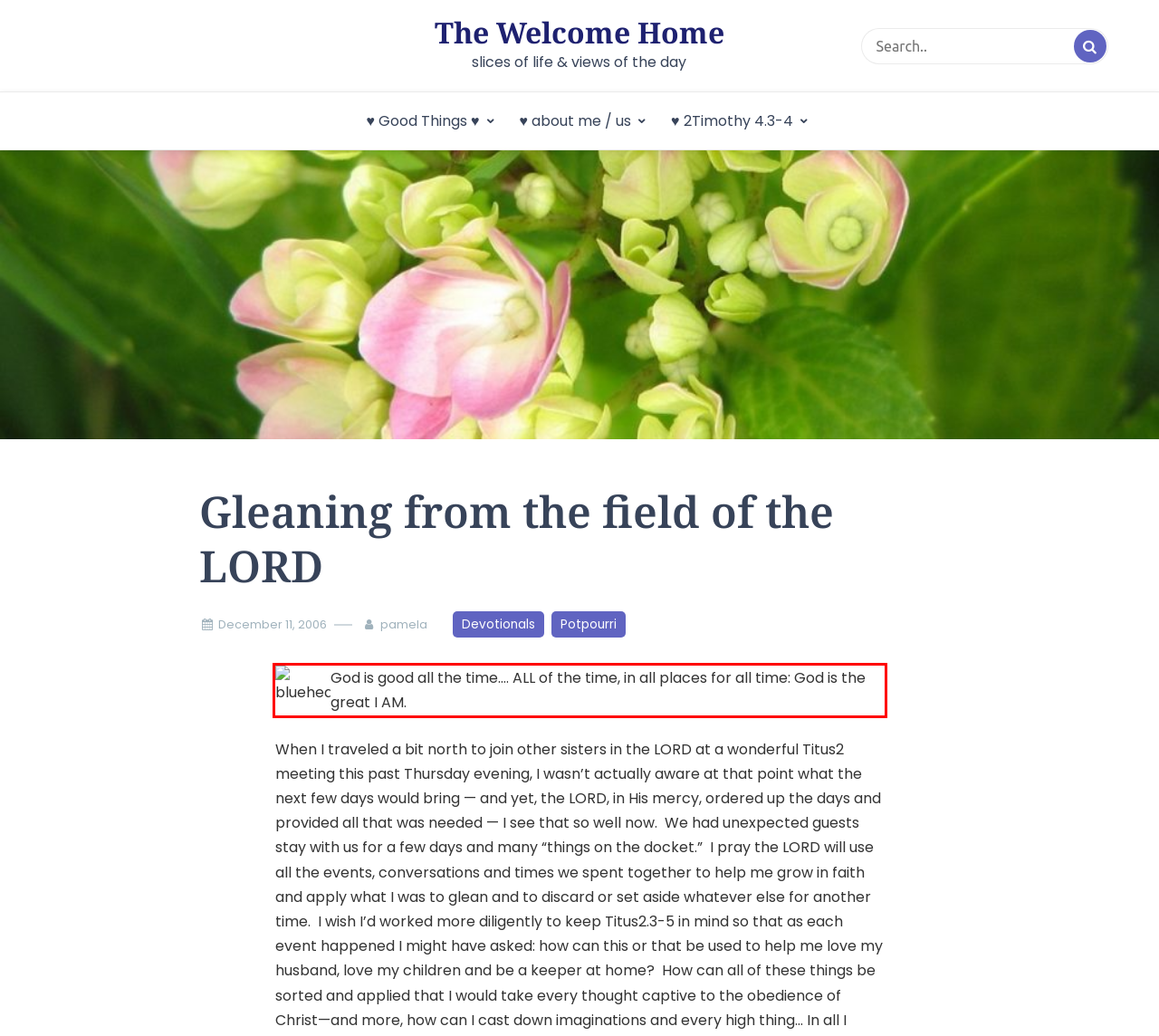Given a screenshot of a webpage with a red bounding box, please identify and retrieve the text inside the red rectangle.

God is good all the time…. ALL of the time, in all places for all time: God is the great I AM.